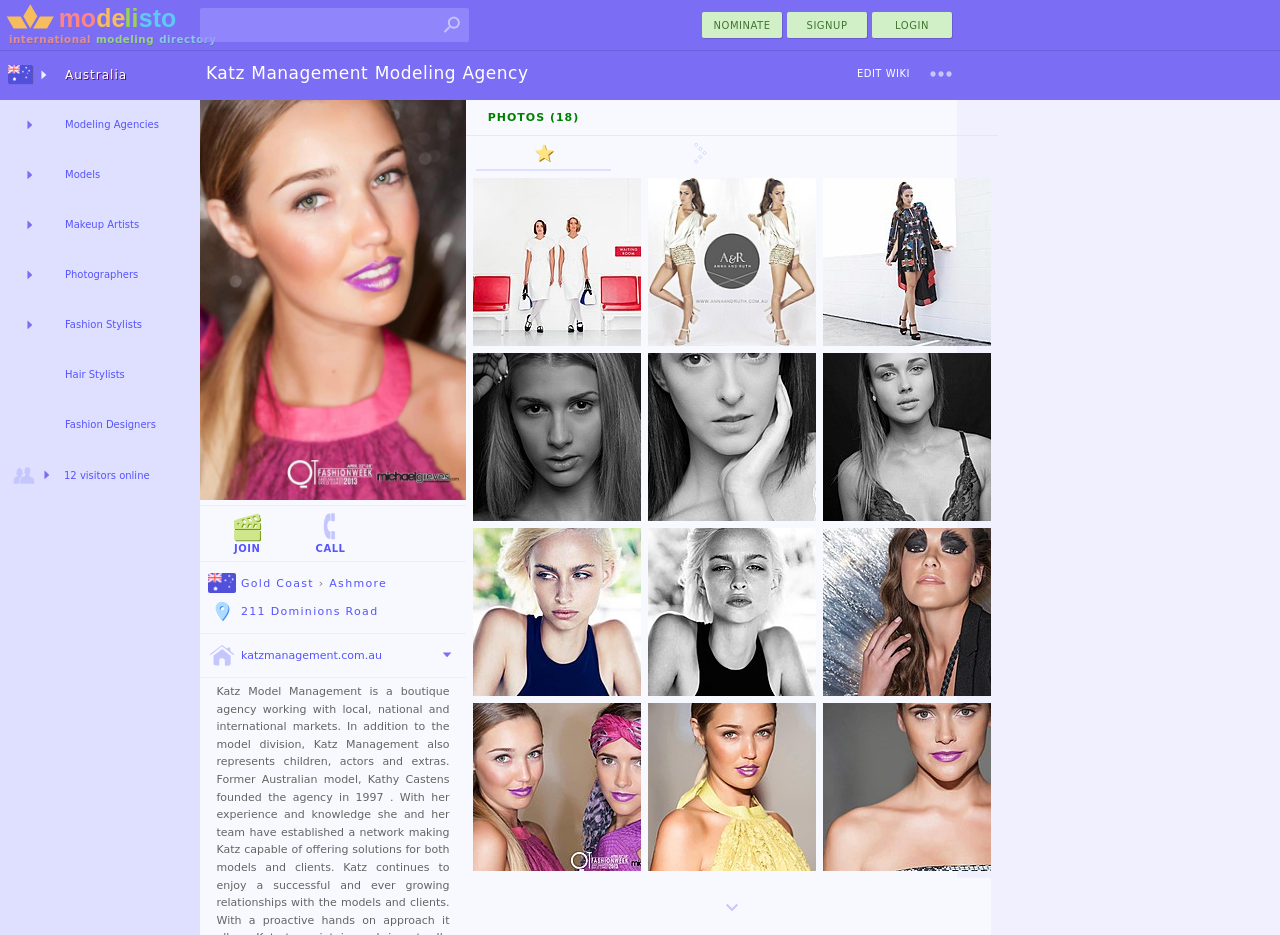Reply to the question with a brief word or phrase: What is the name of the modeling agency?

Katz Management Gold Coast